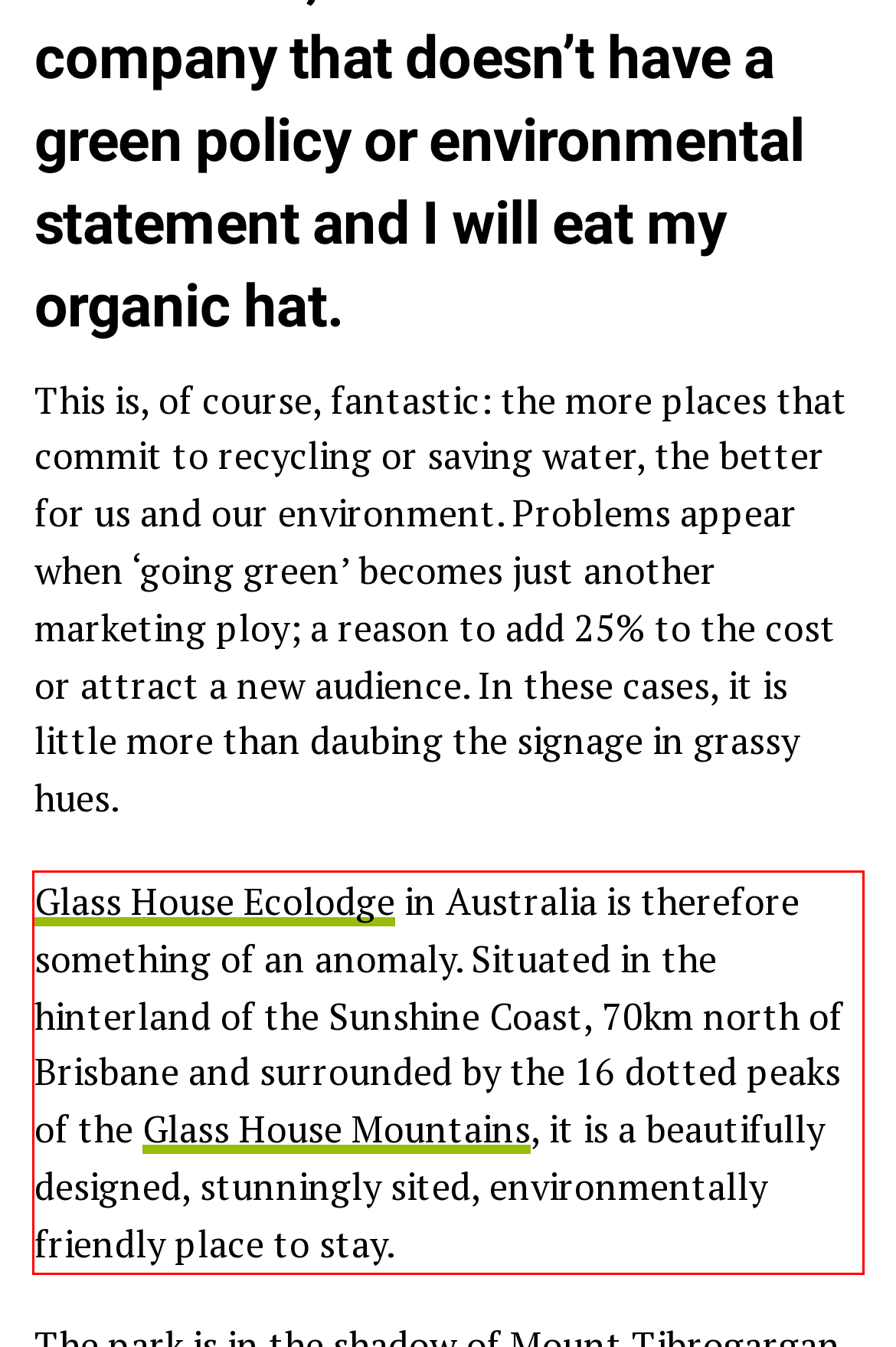Using the provided screenshot of a webpage, recognize the text inside the red rectangle bounding box by performing OCR.

Glass House Ecolodge in Australia is therefore something of an anomaly. Situated in the hinterland of the Sunshine Coast, 70km north of Brisbane and surrounded by the 16 dotted peaks of the Glass House Mountains, it is a beautifully designed, stunningly sited, environmentally friendly place to stay.